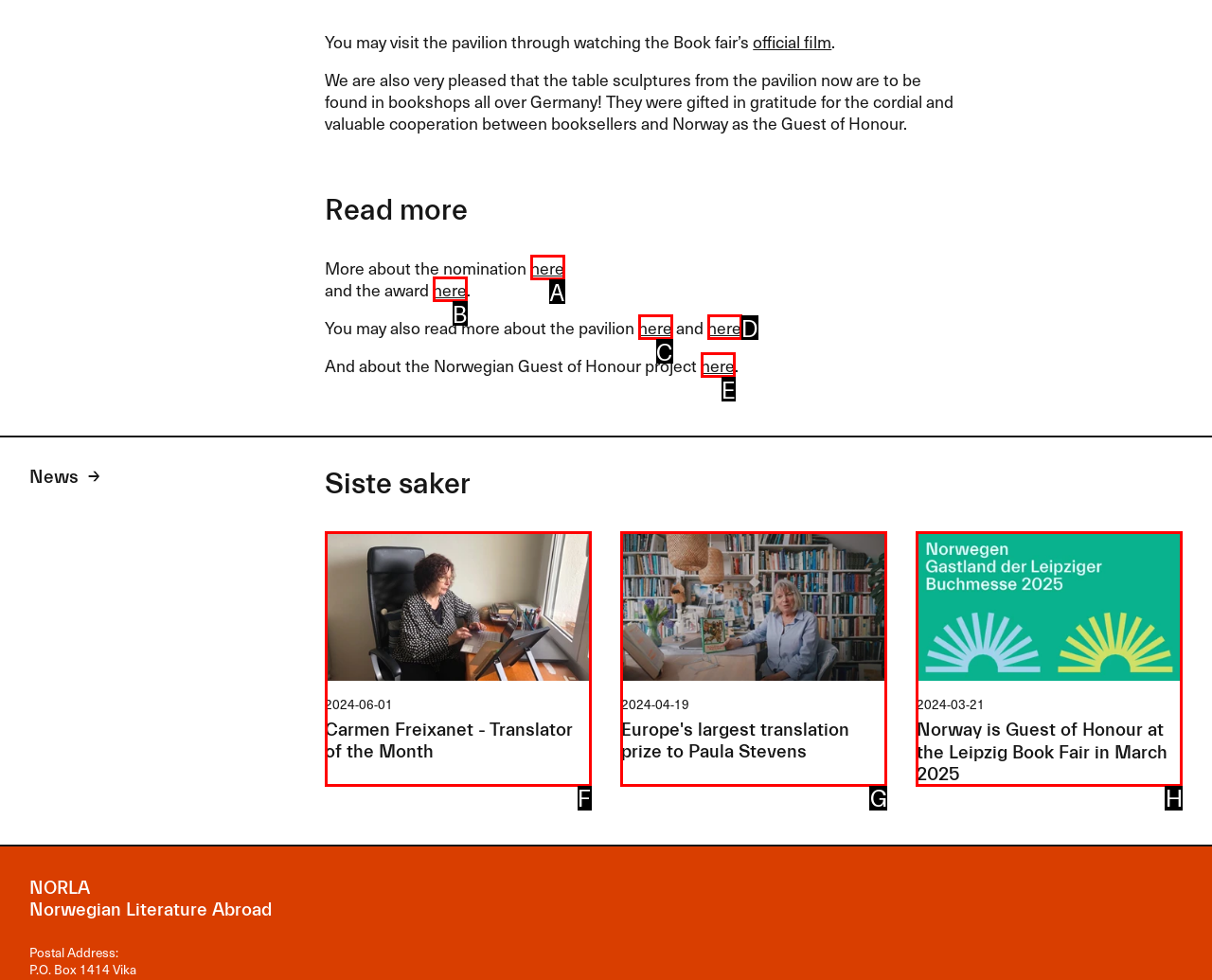Match the description: here to one of the options shown. Reply with the letter of the best match.

A